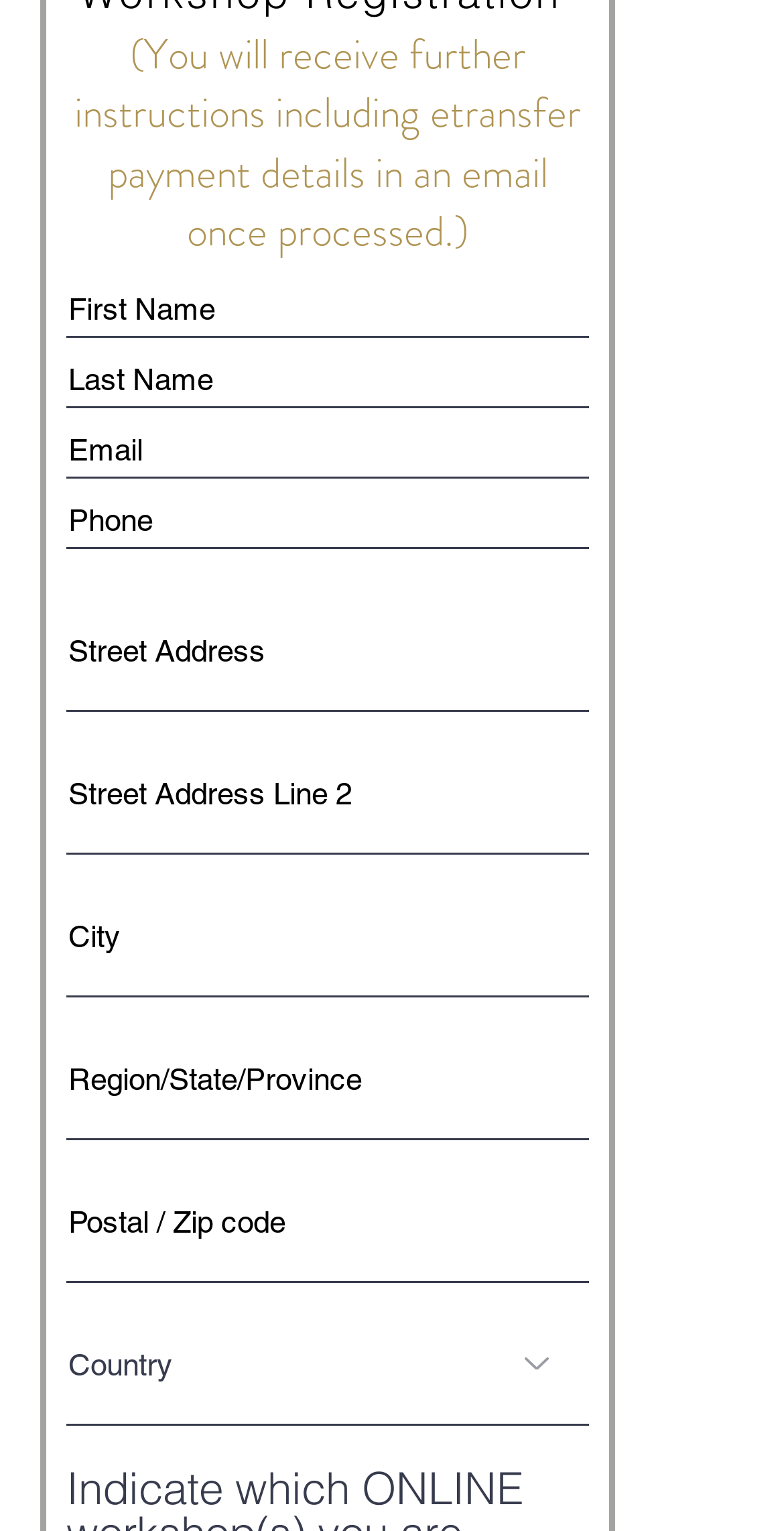Please specify the bounding box coordinates of the area that should be clicked to accomplish the following instruction: "Fill in street address". The coordinates should consist of four float numbers between 0 and 1, i.e., [left, top, right, bottom].

[0.085, 0.385, 0.751, 0.465]